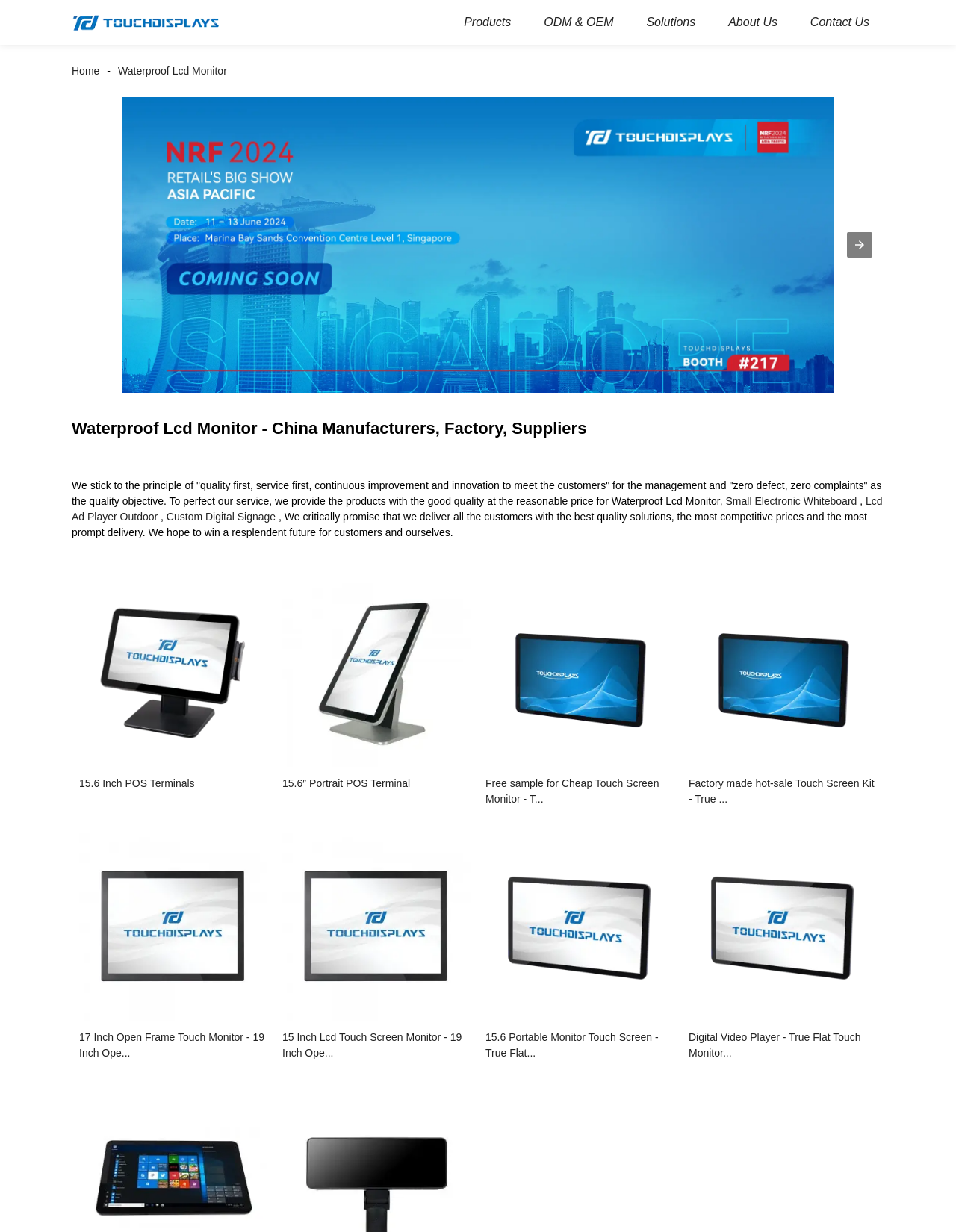Create a detailed description of the webpage's content and layout.

This webpage is about a Chinese manufacturer of waterproof LCD monitors, showcasing their products and services. At the top left corner, there is a logo image, followed by a navigation menu with links to "Products", "ODM & OEM", "Solutions", "About Us", and "Contact Us". 

Below the navigation menu, there is a carousel with a "Previous item" and "Next item" button, indicating that there are multiple items to browse through. The first item in the carousel is a link to "TouchDisplays & NRF APAC 2024" with a corresponding image.

The main content of the webpage is divided into two sections. The first section has a heading that reads "Waterproof Lcd Monitor - China Manufacturers, Factory, Suppliers" and a paragraph of text describing the company's quality policy and objectives. Below this, there are three links to specific products: "Small Electronic Whiteboard", "Lcd Ad Player Outdoor", and "Custom Digital Signage".

The second section appears to be a product showcase, with multiple links to different products, including POS terminals, touch screen monitors, and digital video players. These links are arranged in a grid-like pattern, with four columns and multiple rows. Each link has a brief description of the product, and some of them have accompanying images.